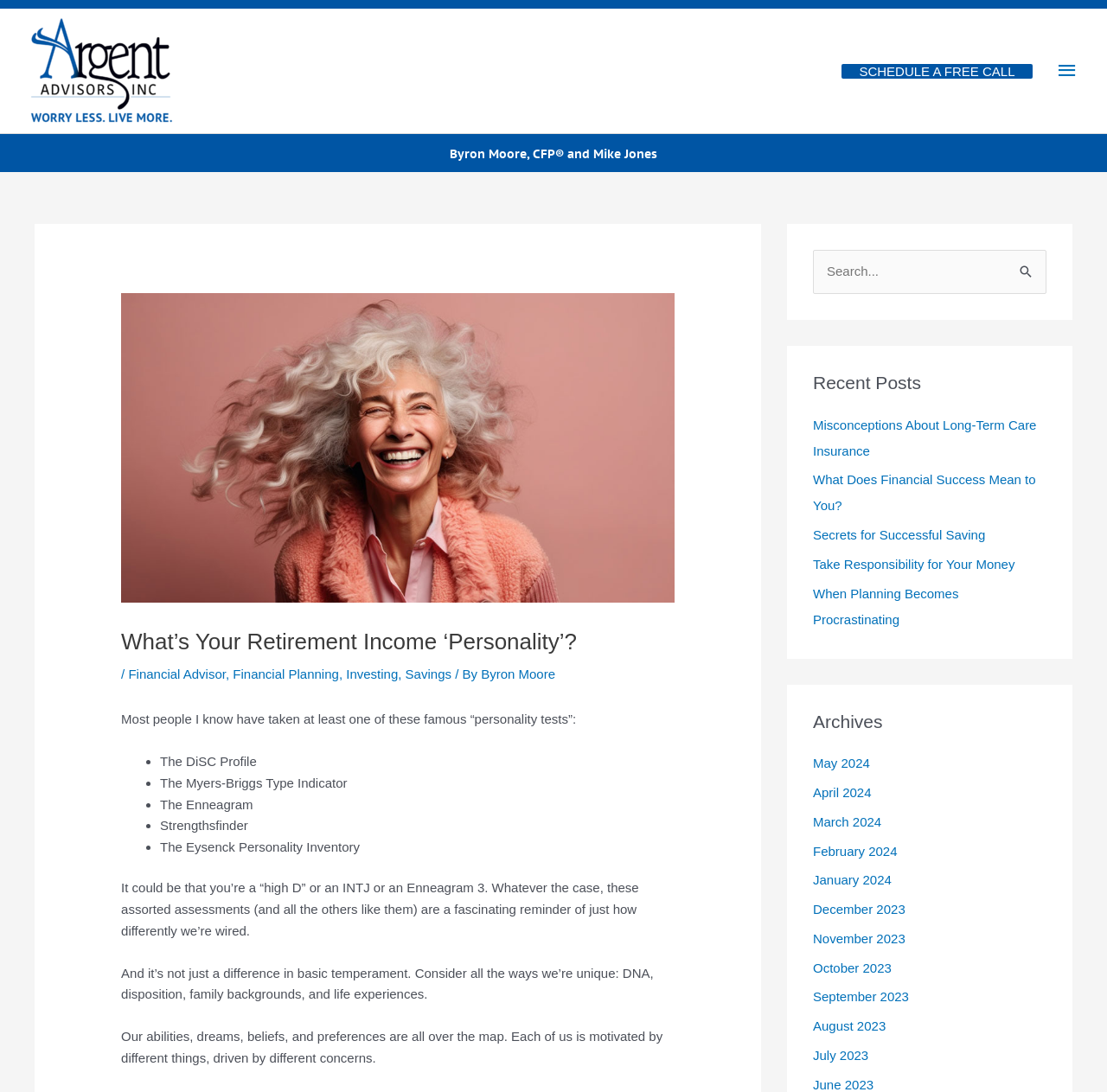What is the main heading displayed on the webpage? Please provide the text.

What’s Your Retirement Income ‘Personality’?